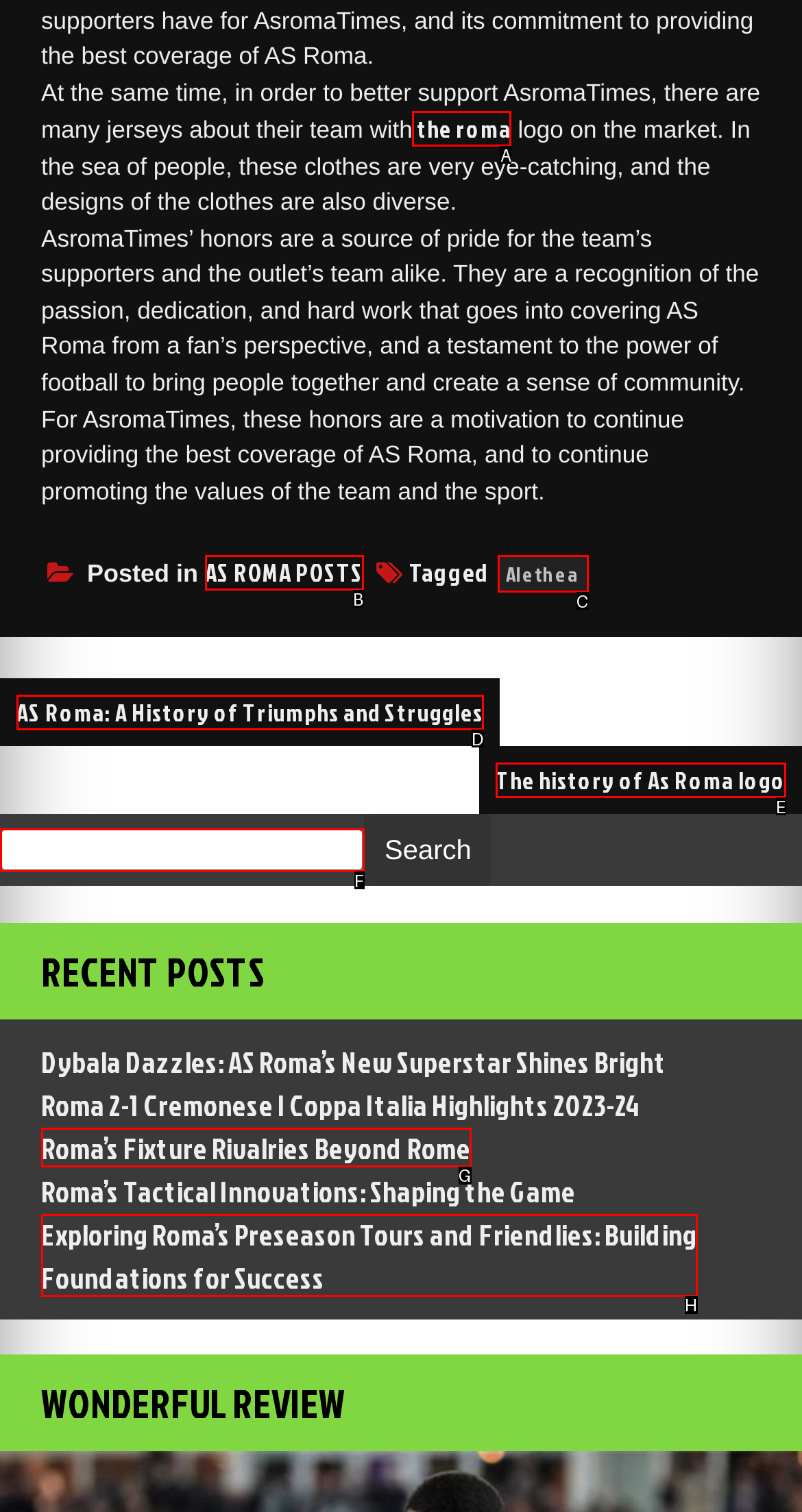Given the description: Roma’s Fixture Rivalries Beyond Rome, identify the corresponding option. Answer with the letter of the appropriate option directly.

G